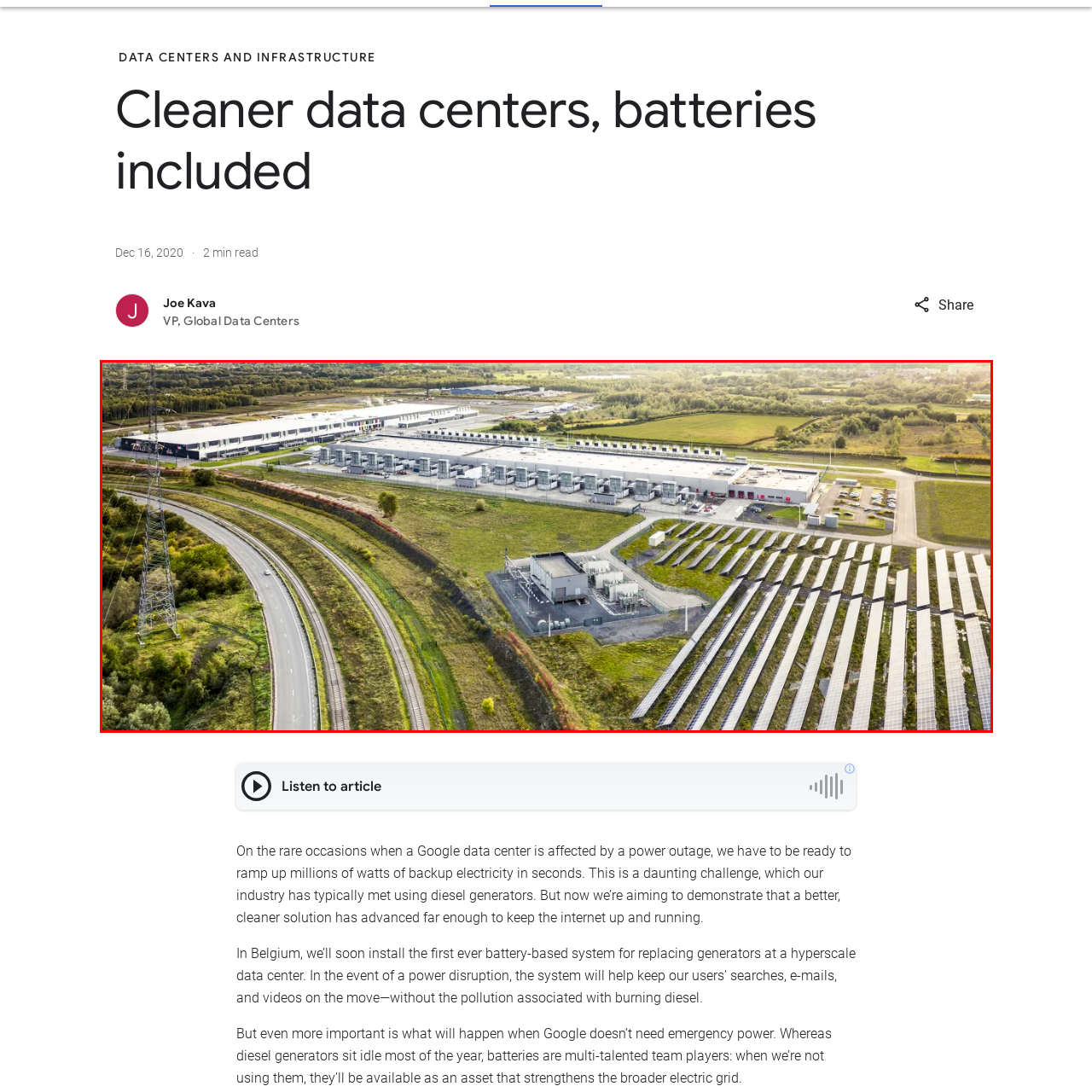What is seen winding through the area?
Focus on the red-bounded area of the image and reply with one word or a short phrase.

Roads and railway tracks